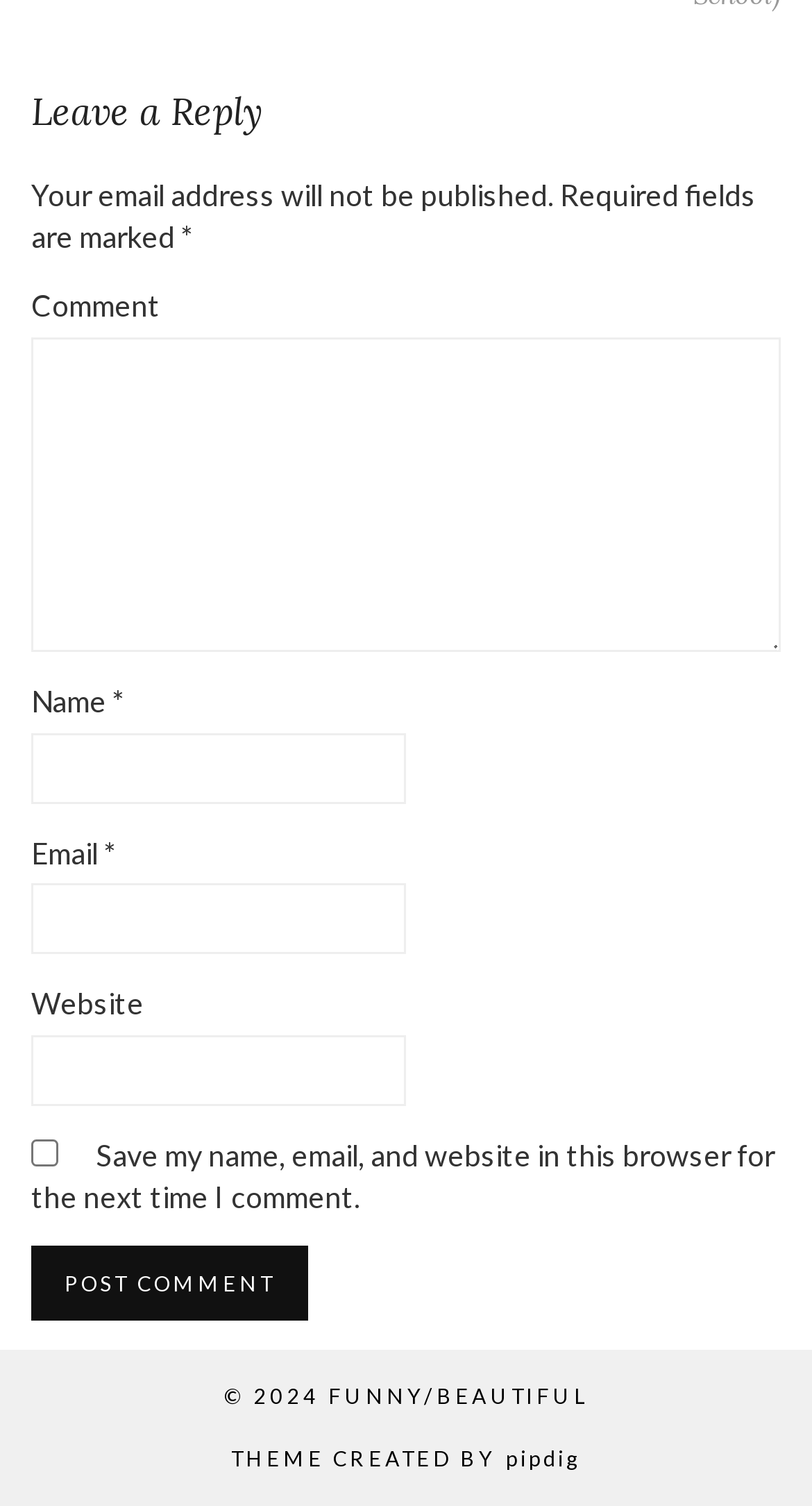How many required fields are there in the comment form?
Give a detailed response to the question by analyzing the screenshot.

I can see three form fields with an asterisk (*) symbol, which indicates that they are required fields. These fields are 'Comment', 'Name', and 'Email'.